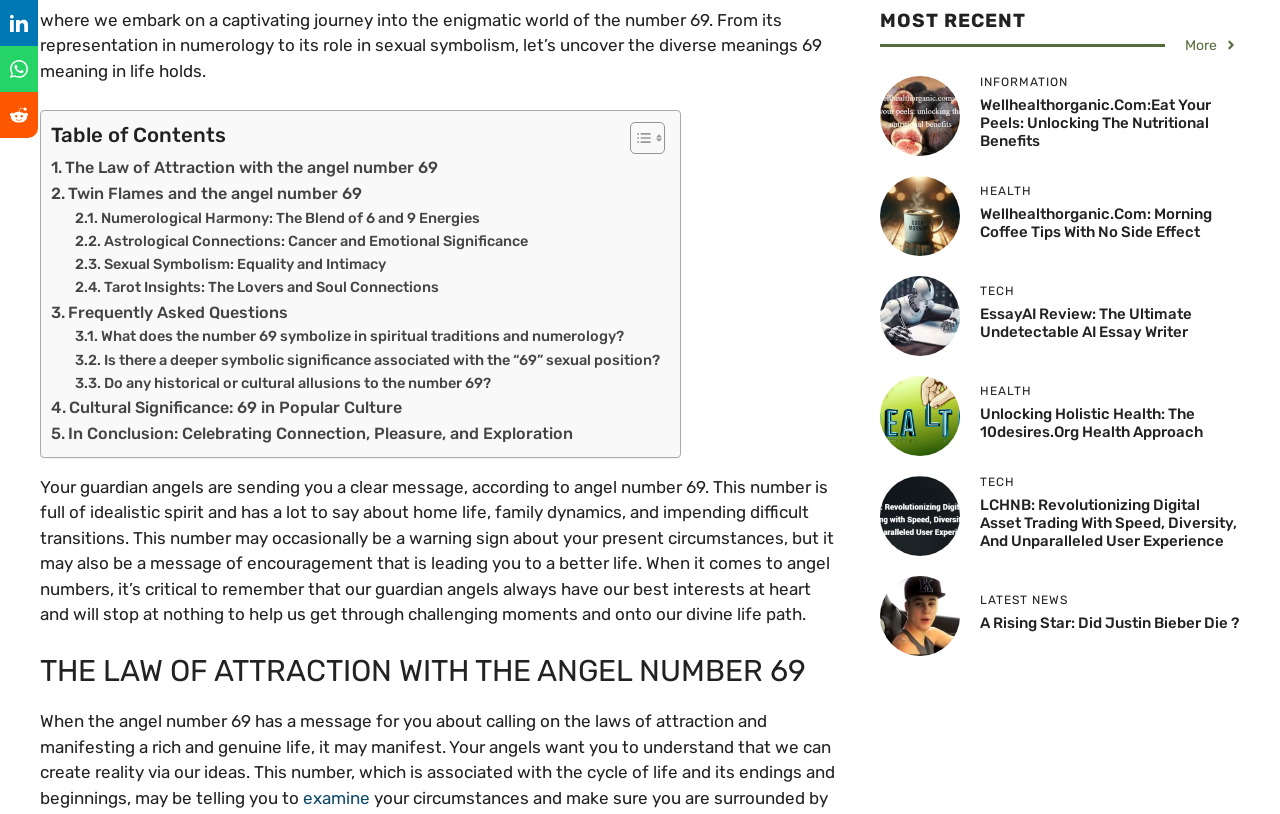Provide the bounding box coordinates of the HTML element this sentence describes: "alt="esay ai"". The bounding box coordinates consist of four float numbers between 0 and 1, i.e., [left, top, right, bottom].

[0.688, 0.373, 0.75, 0.398]